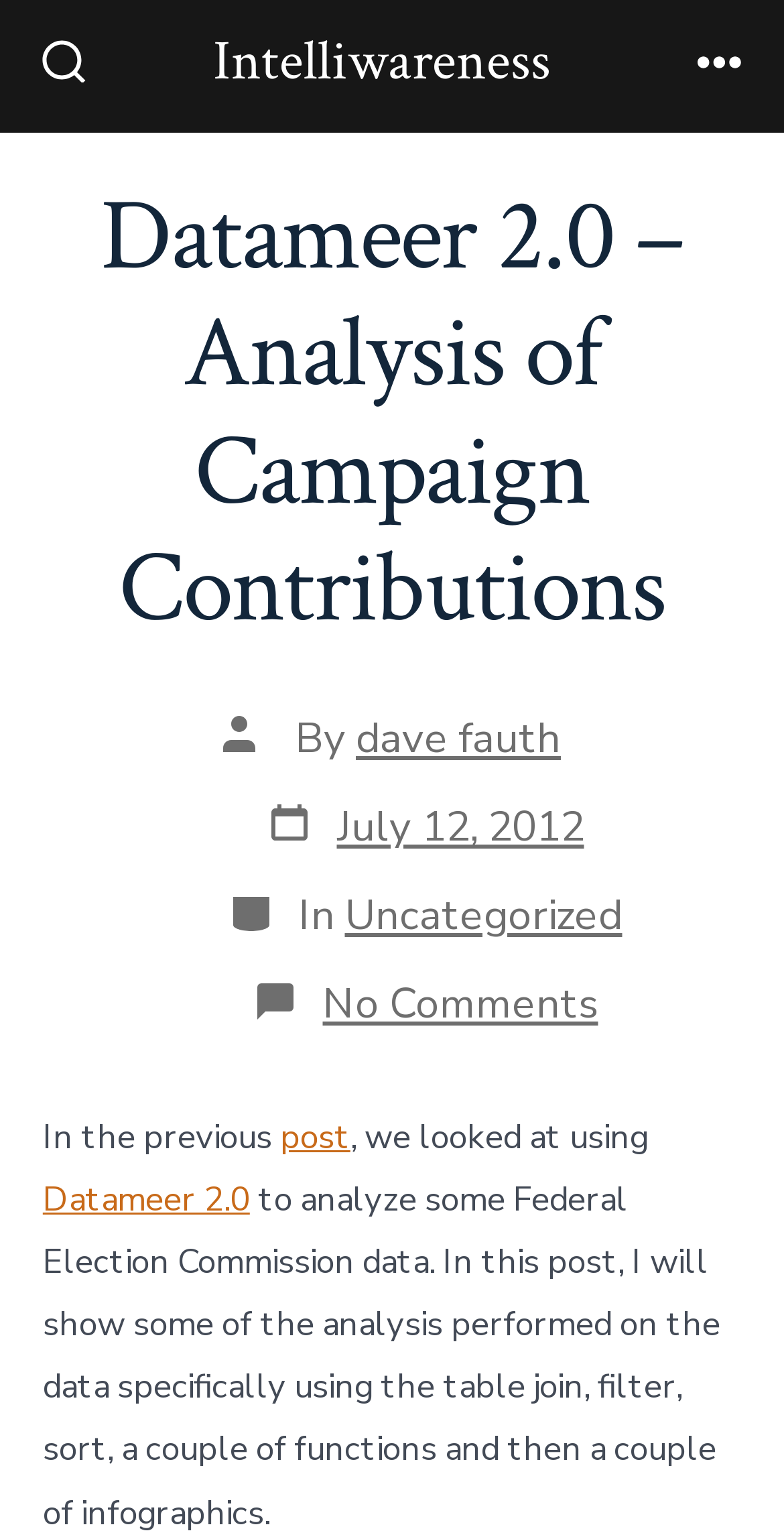Determine and generate the text content of the webpage's headline.

Datameer 2.0 – Analysis of Campaign Contributions